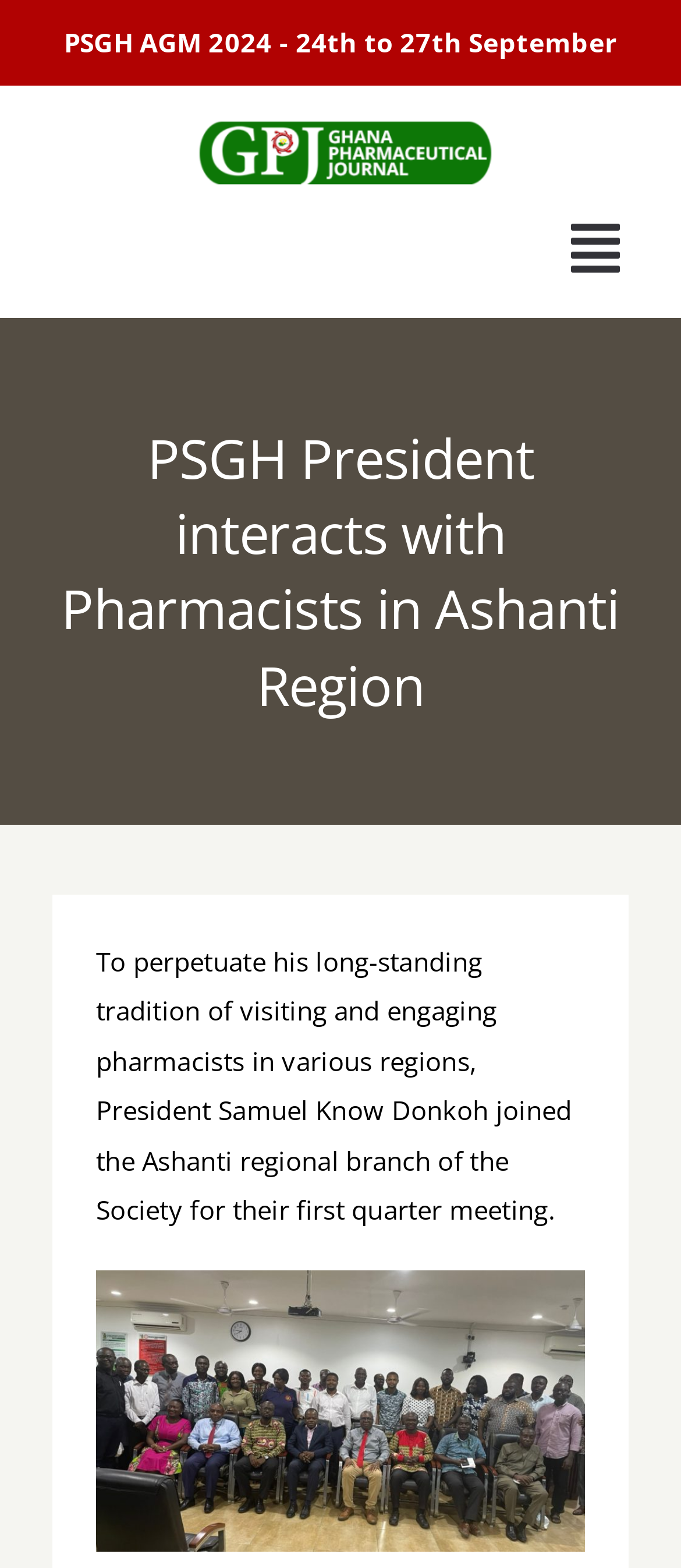Please identify the bounding box coordinates of the clickable area that will allow you to execute the instruction: "Search for something".

[0.054, 0.681, 0.946, 0.744]